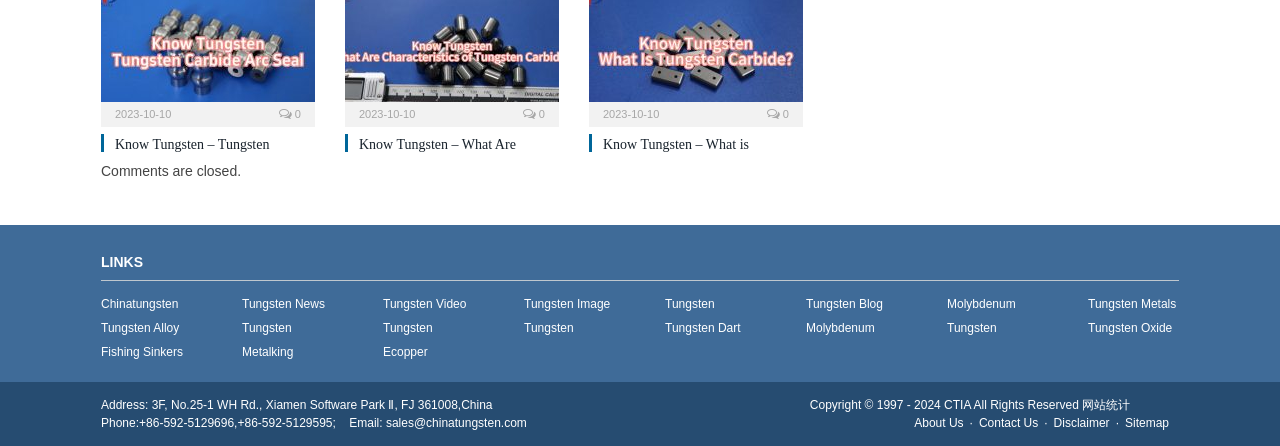Please find the bounding box coordinates in the format (top-left x, top-left y, bottom-right x, bottom-right y) for the given element description. Ensure the coordinates are floating point numbers between 0 and 1. Description: Contact Us

[0.765, 0.933, 0.811, 0.964]